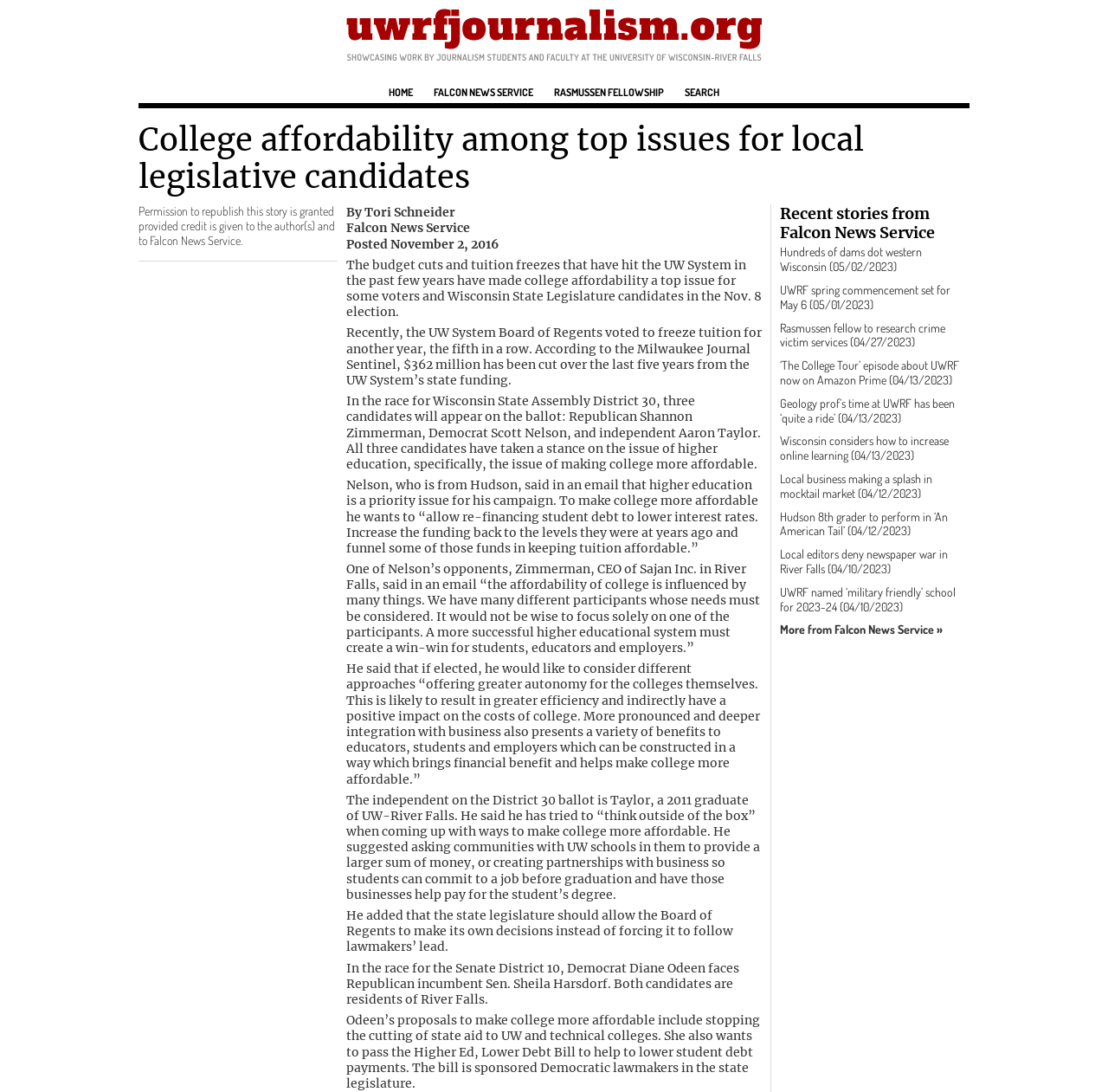Please determine the bounding box coordinates for the element that should be clicked to follow these instructions: "Search for a topic".

[0.618, 0.075, 0.649, 0.094]